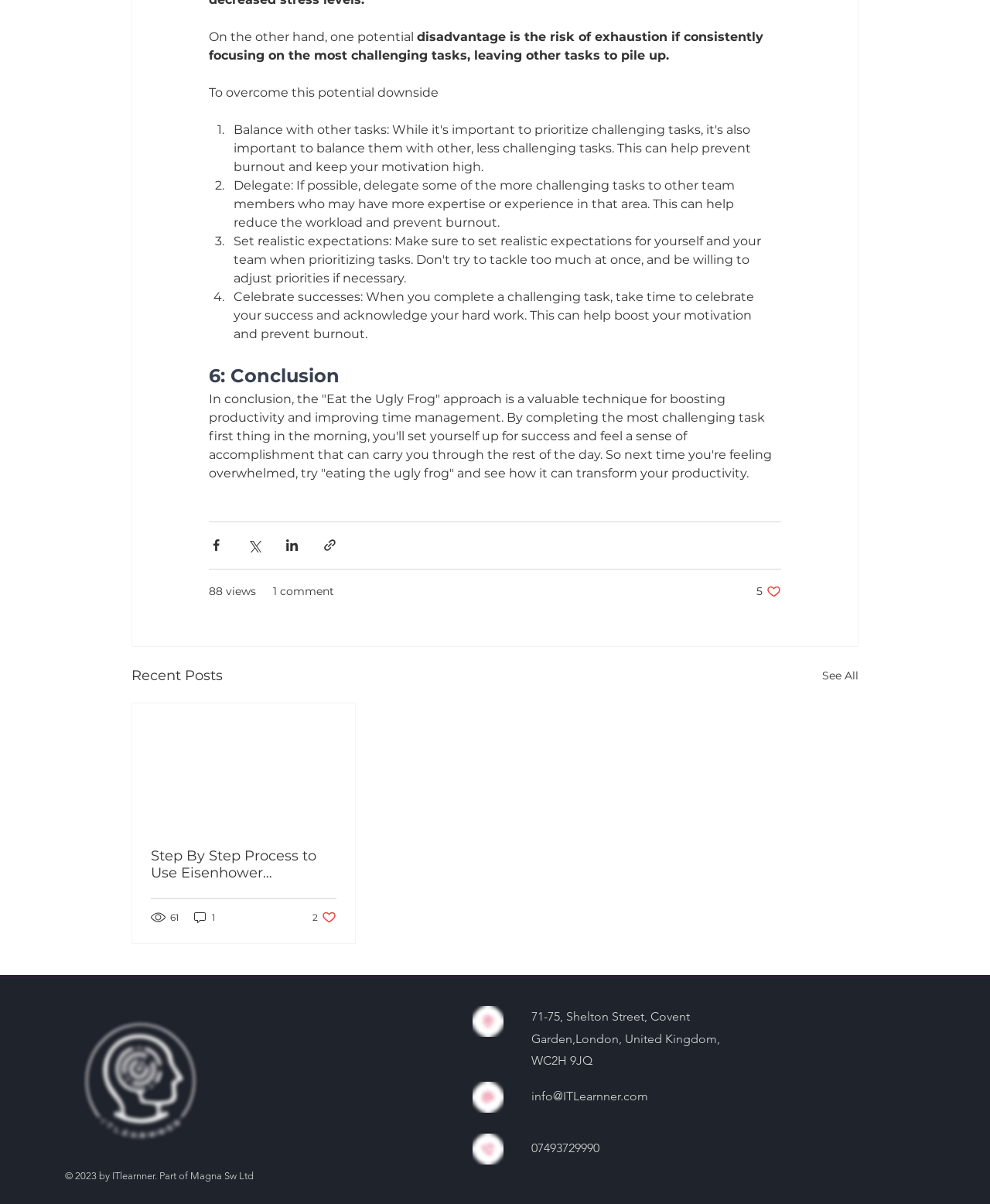Identify the bounding box coordinates of the region that should be clicked to execute the following instruction: "Contact via email".

[0.537, 0.904, 0.655, 0.917]